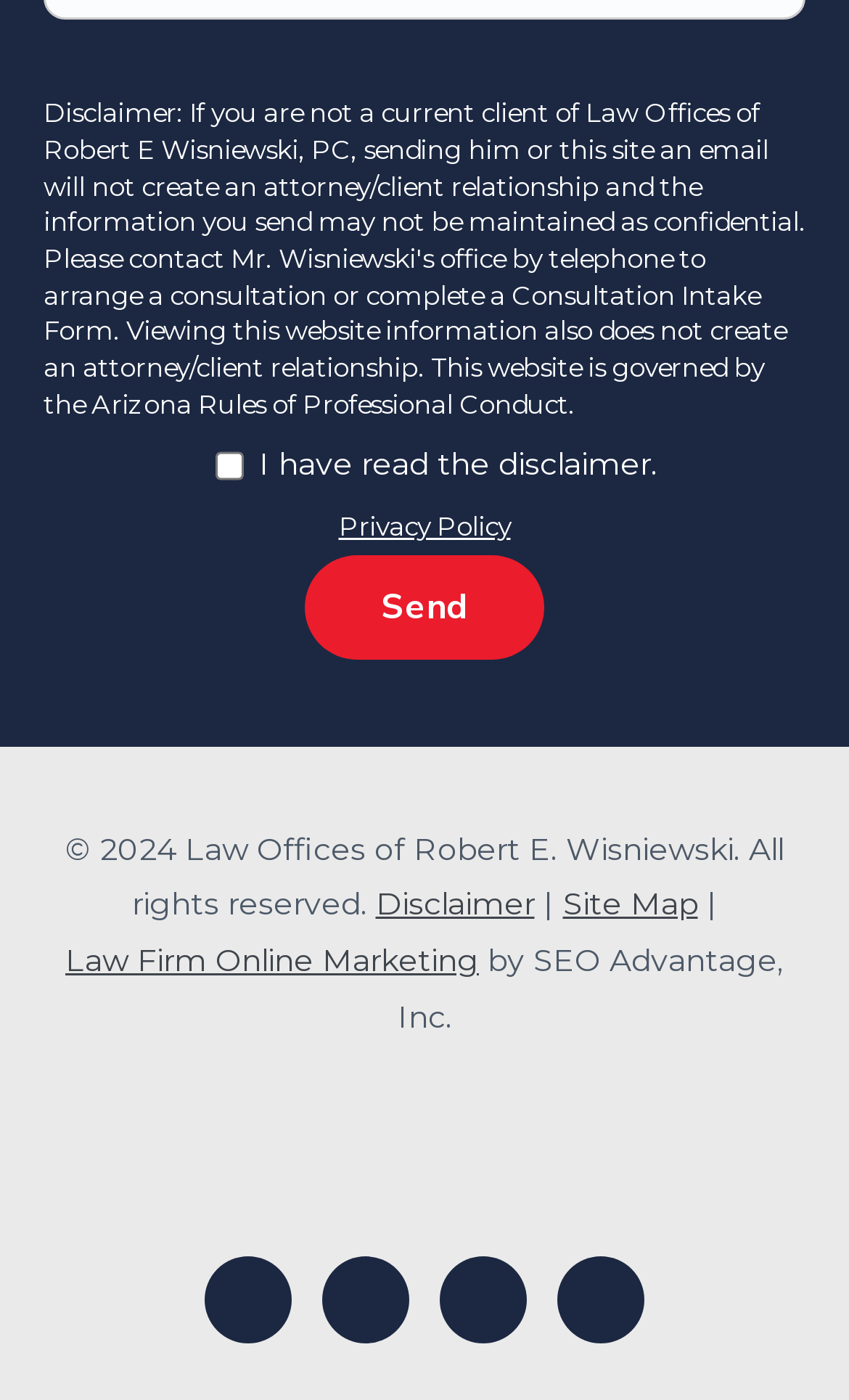Identify the bounding box coordinates for the element that needs to be clicked to fulfill this instruction: "Click the Send button". Provide the coordinates in the format of four float numbers between 0 and 1: [left, top, right, bottom].

[0.358, 0.396, 0.642, 0.471]